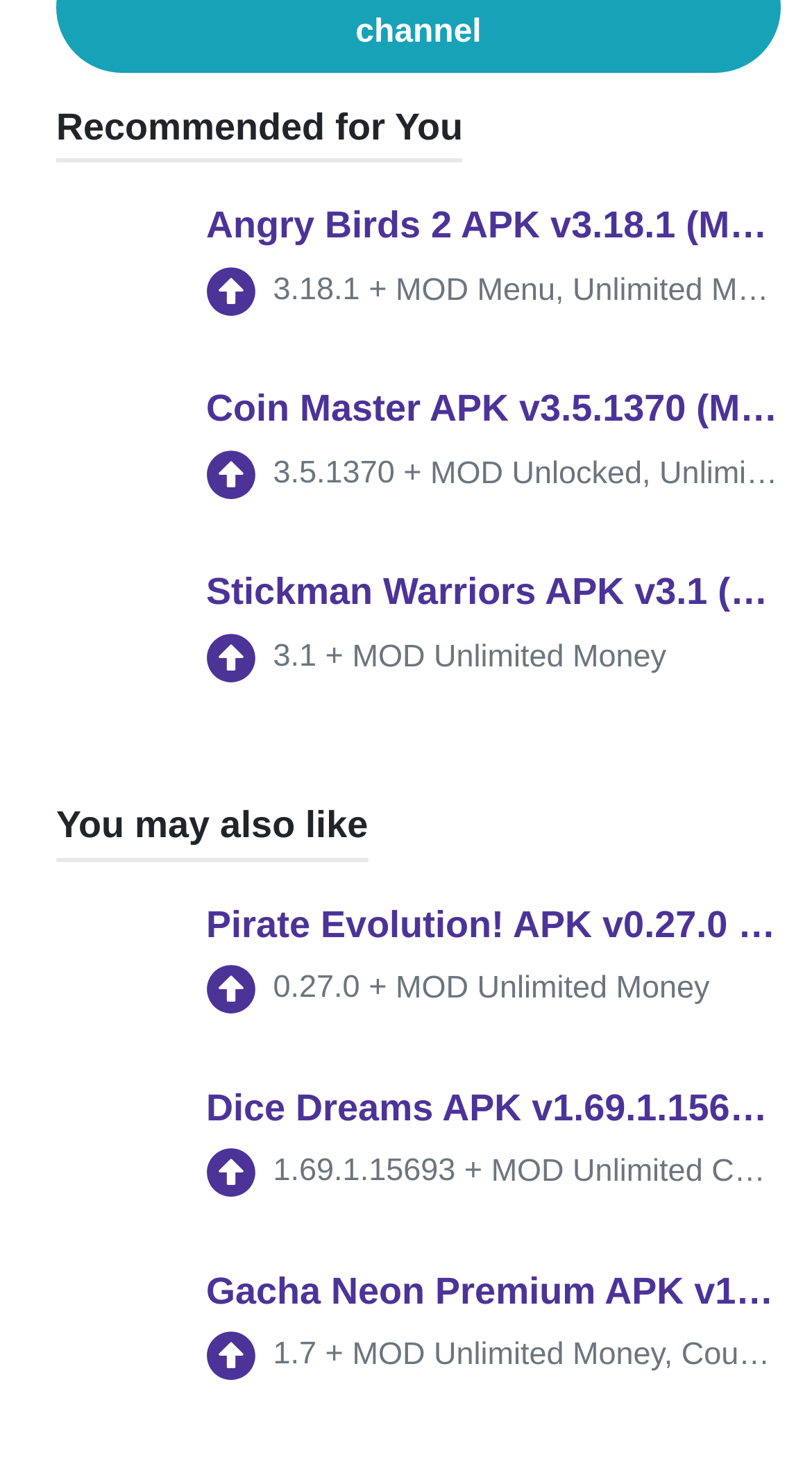What is the theme of the 'You may also like' section?
Please answer the question with a single word or phrase, referencing the image.

Games